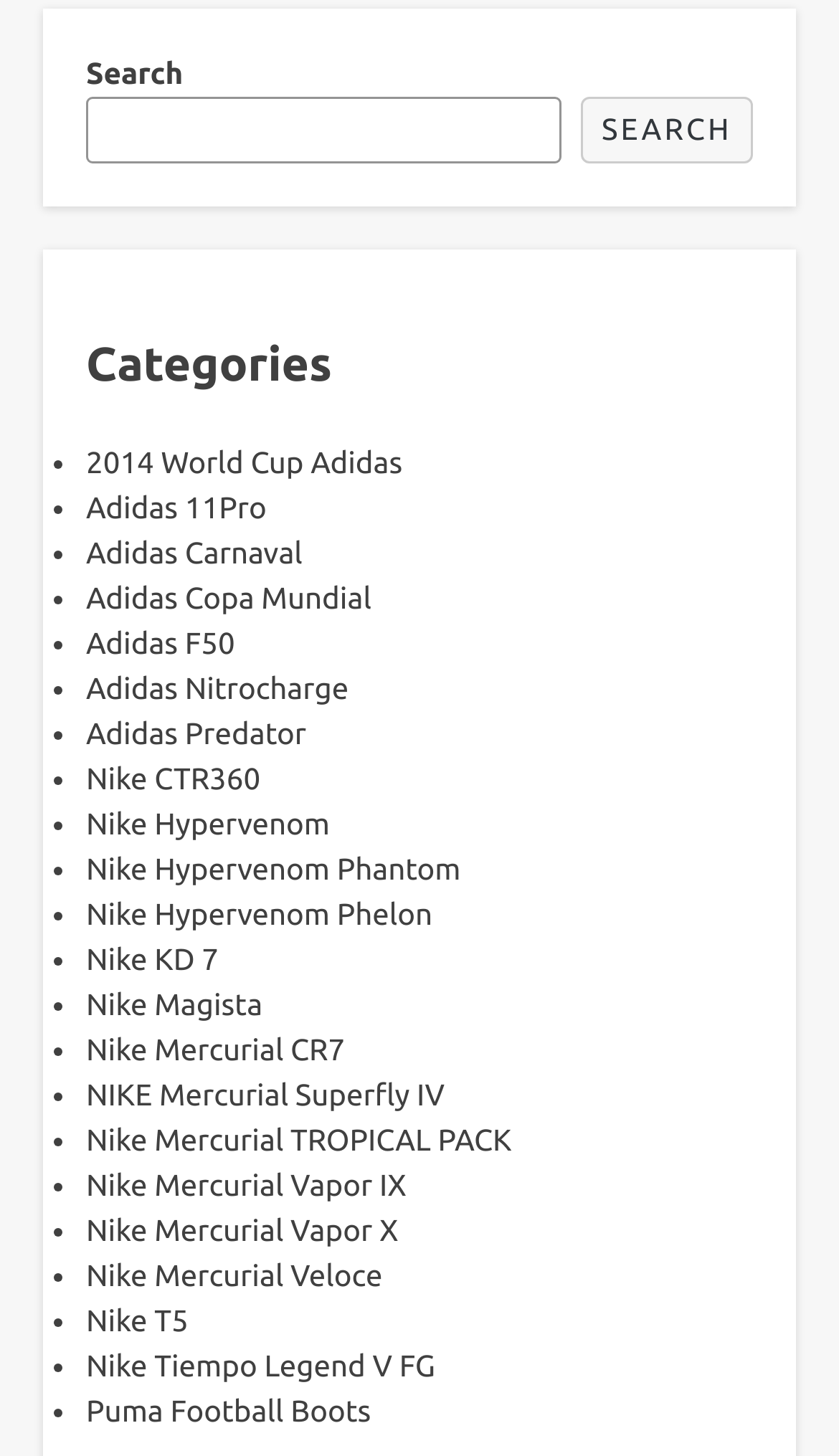How many categories are listed?
Please give a detailed and elaborate explanation in response to the question.

I counted the number of headings on the webpage and found only one, which is 'Categories'. Therefore, there is only one category listed.